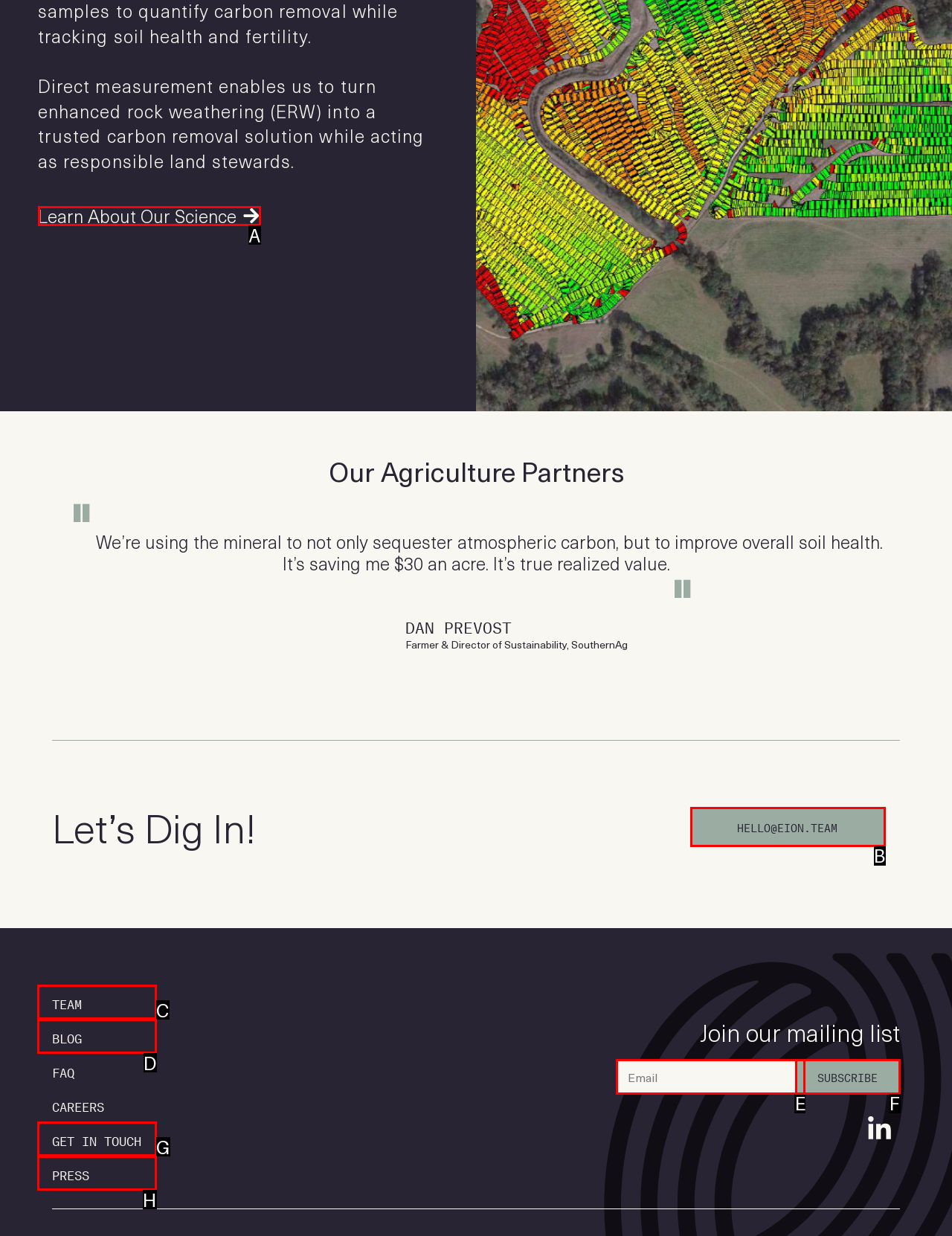Identify the correct UI element to click on to achieve the following task: Contact the team Respond with the corresponding letter from the given choices.

B